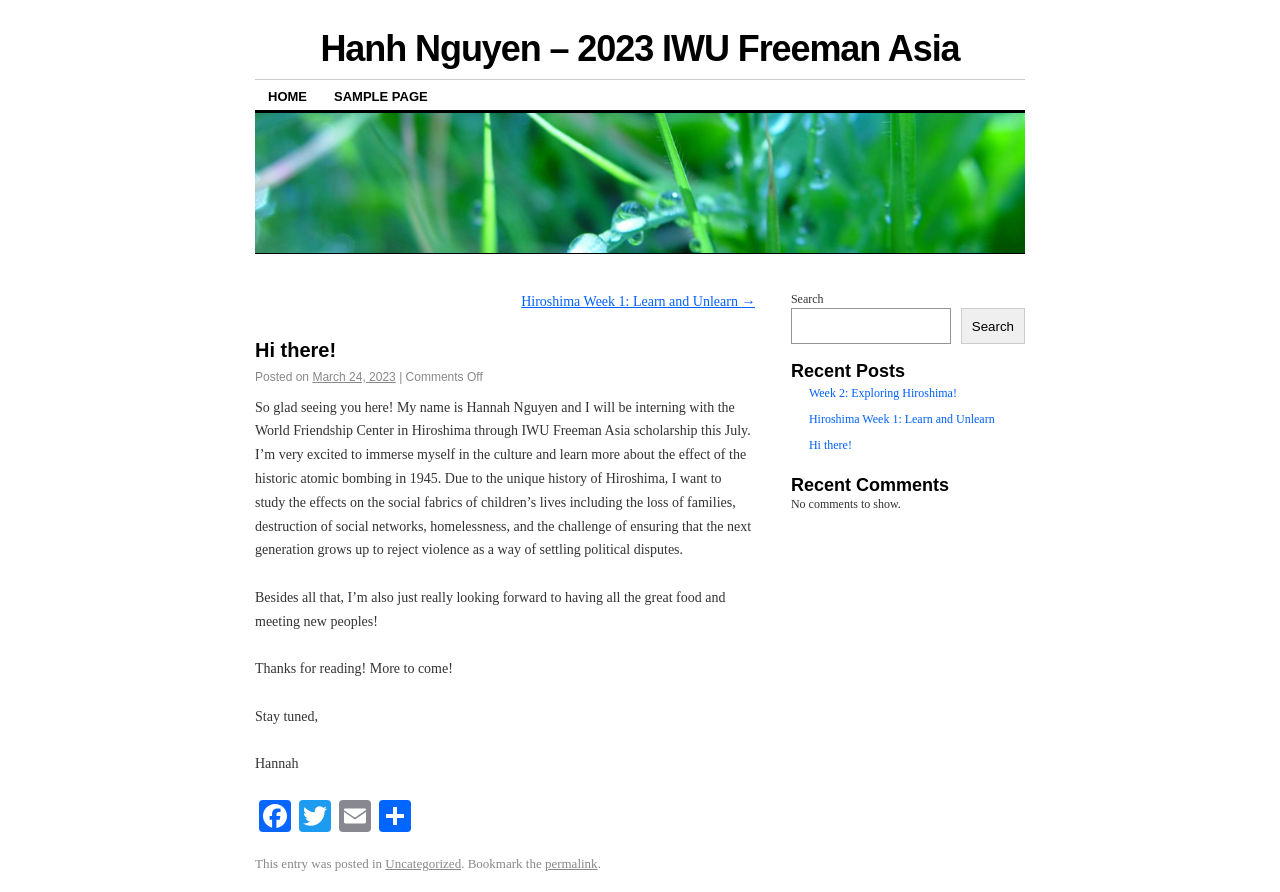Find the bounding box coordinates of the area to click in order to follow the instruction: "view recent posts".

[0.618, 0.406, 0.801, 0.426]